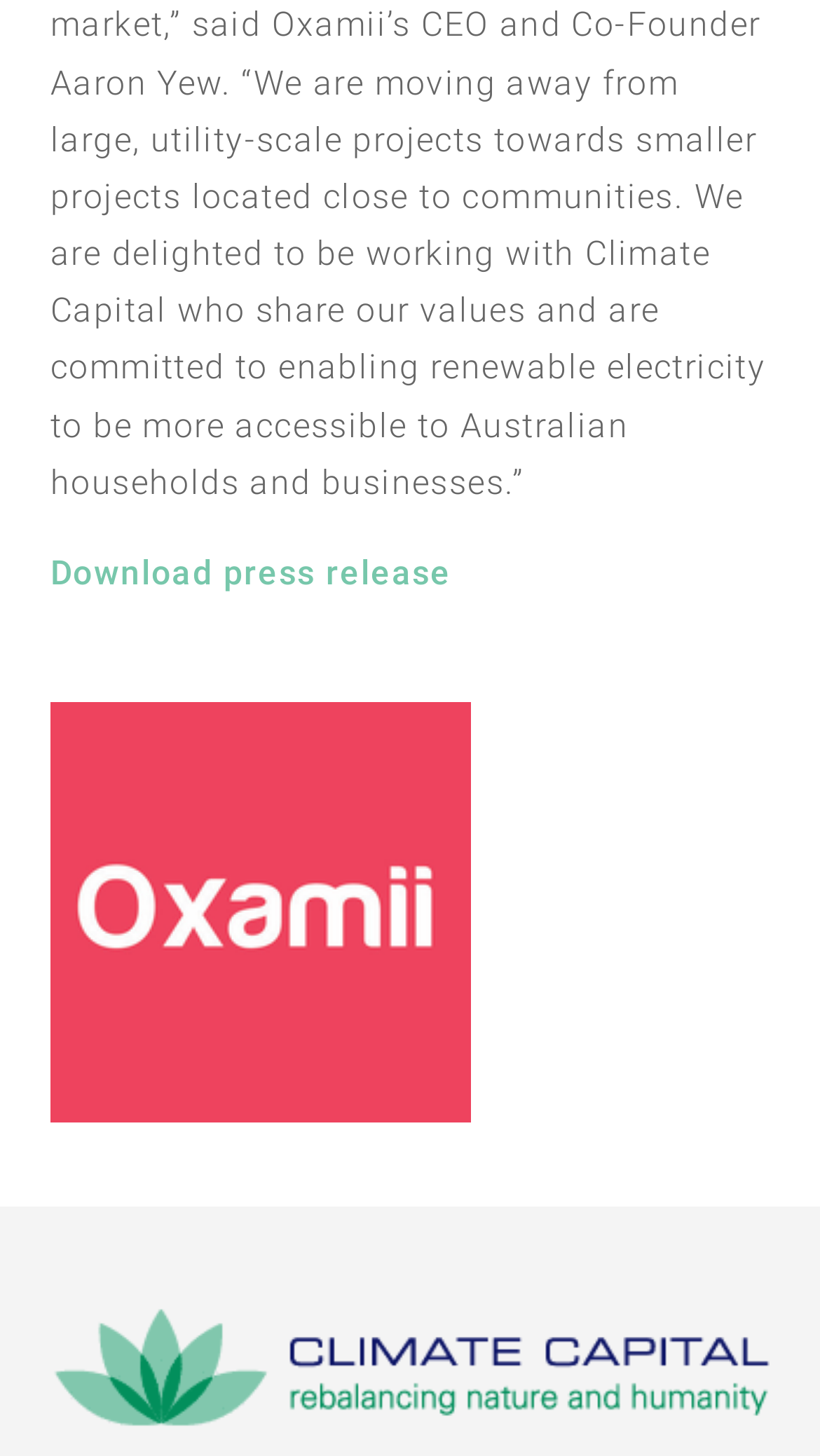Calculate the bounding box coordinates of the UI element given the description: "parent_node: JULY 22, 2020".

[0.062, 0.483, 0.938, 0.783]